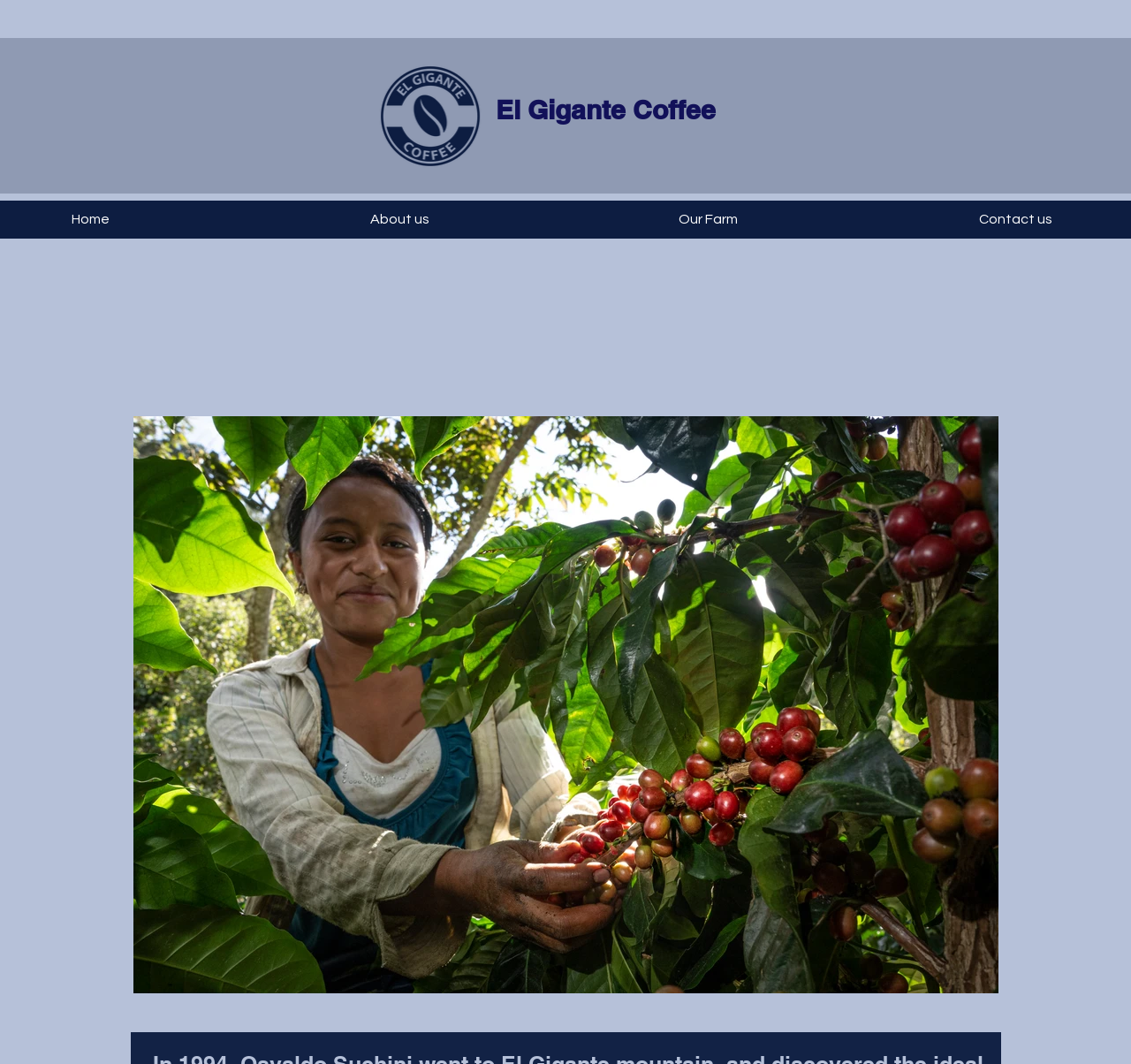Provide a short answer to the following question with just one word or phrase: What is the bounding box coordinate of the 'El Gigante Coffee' heading?

[0.438, 0.086, 0.775, 0.12]